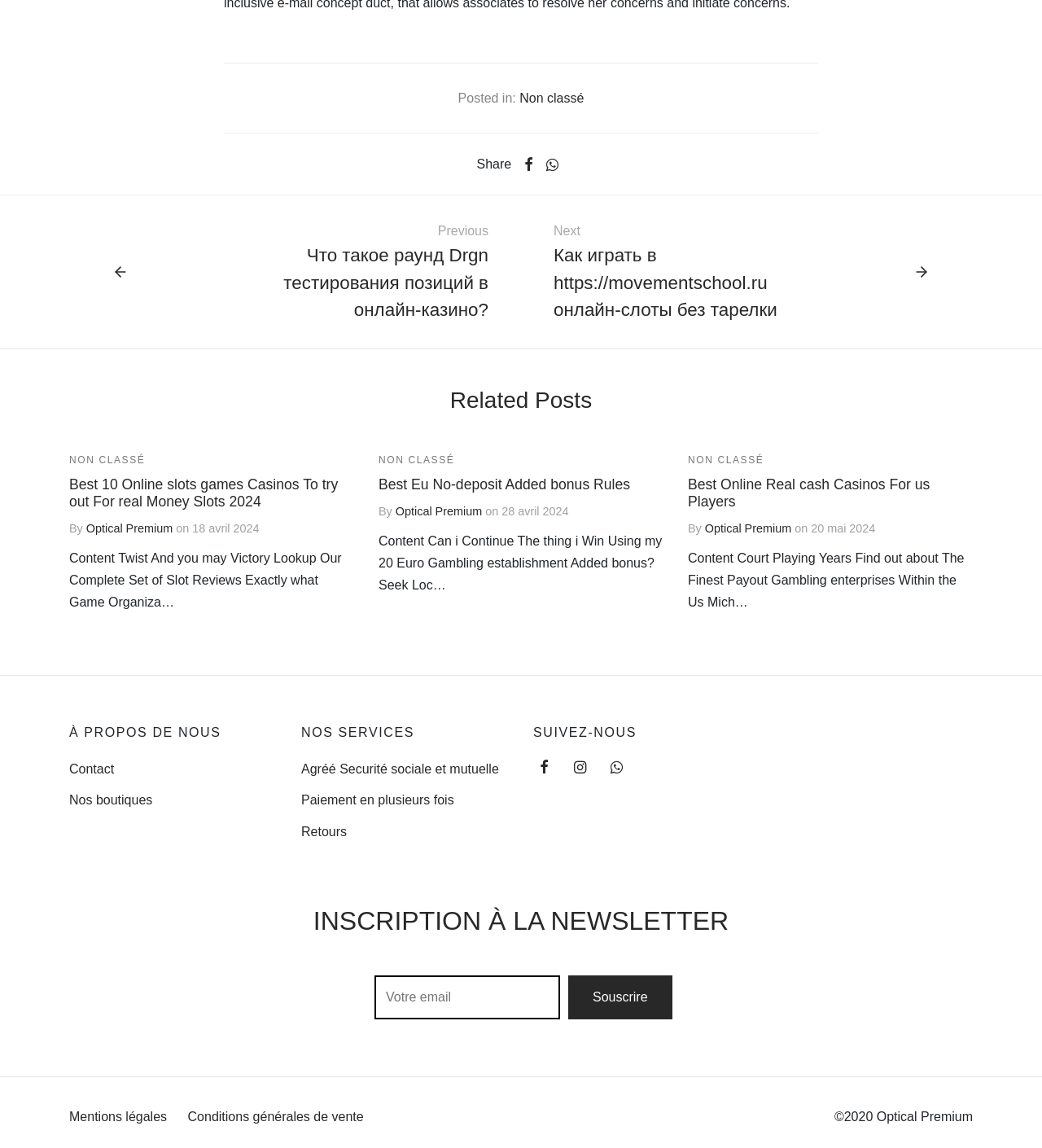Find the bounding box coordinates of the element to click in order to complete this instruction: "Click on the 'Next' link". The bounding box coordinates must be four float numbers between 0 and 1, denoted as [left, top, right, bottom].

[0.5, 0.17, 1.0, 0.304]